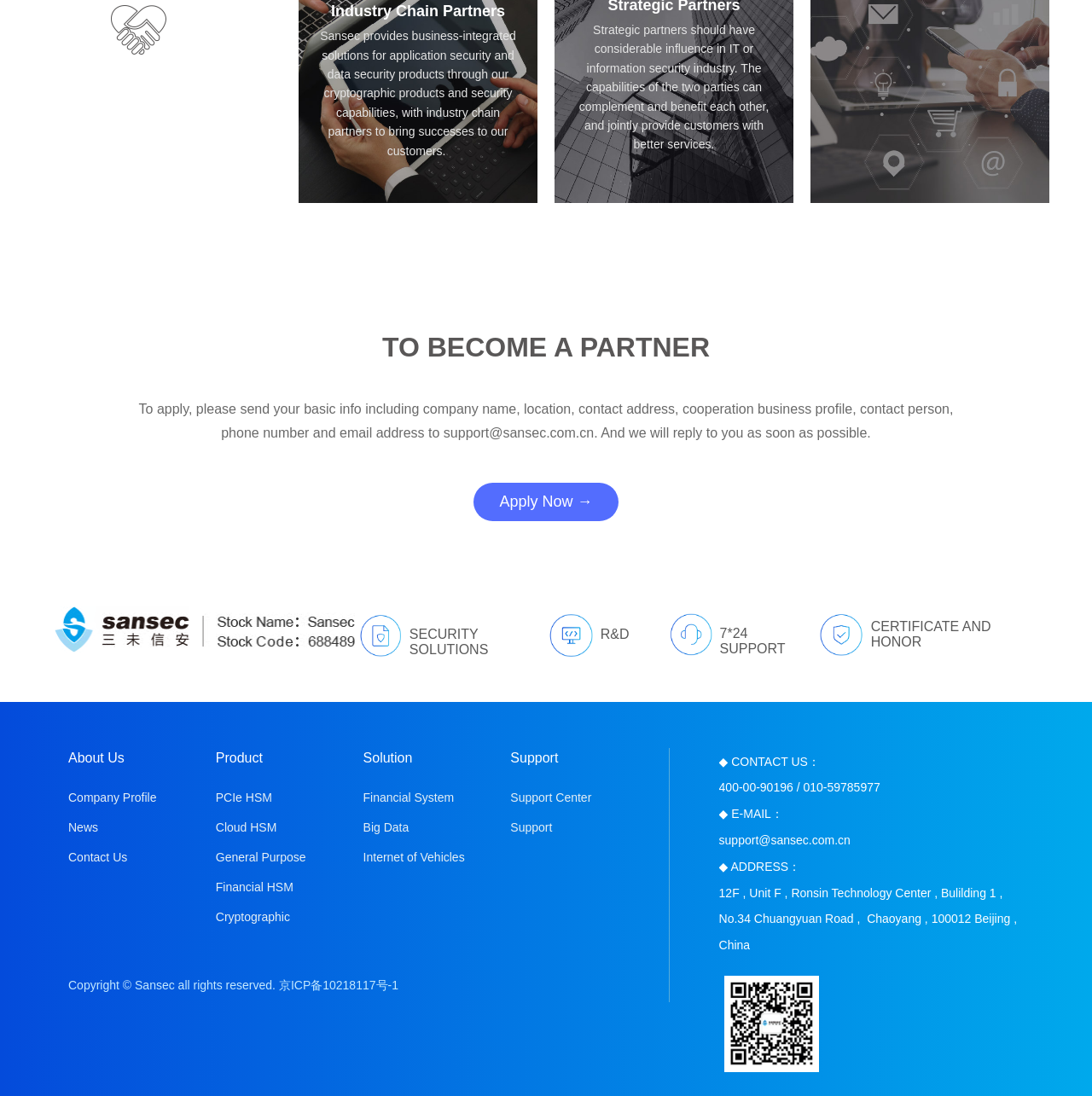Determine the bounding box coordinates of the clickable region to follow the instruction: "Learn about company profile".

[0.062, 0.714, 0.172, 0.741]